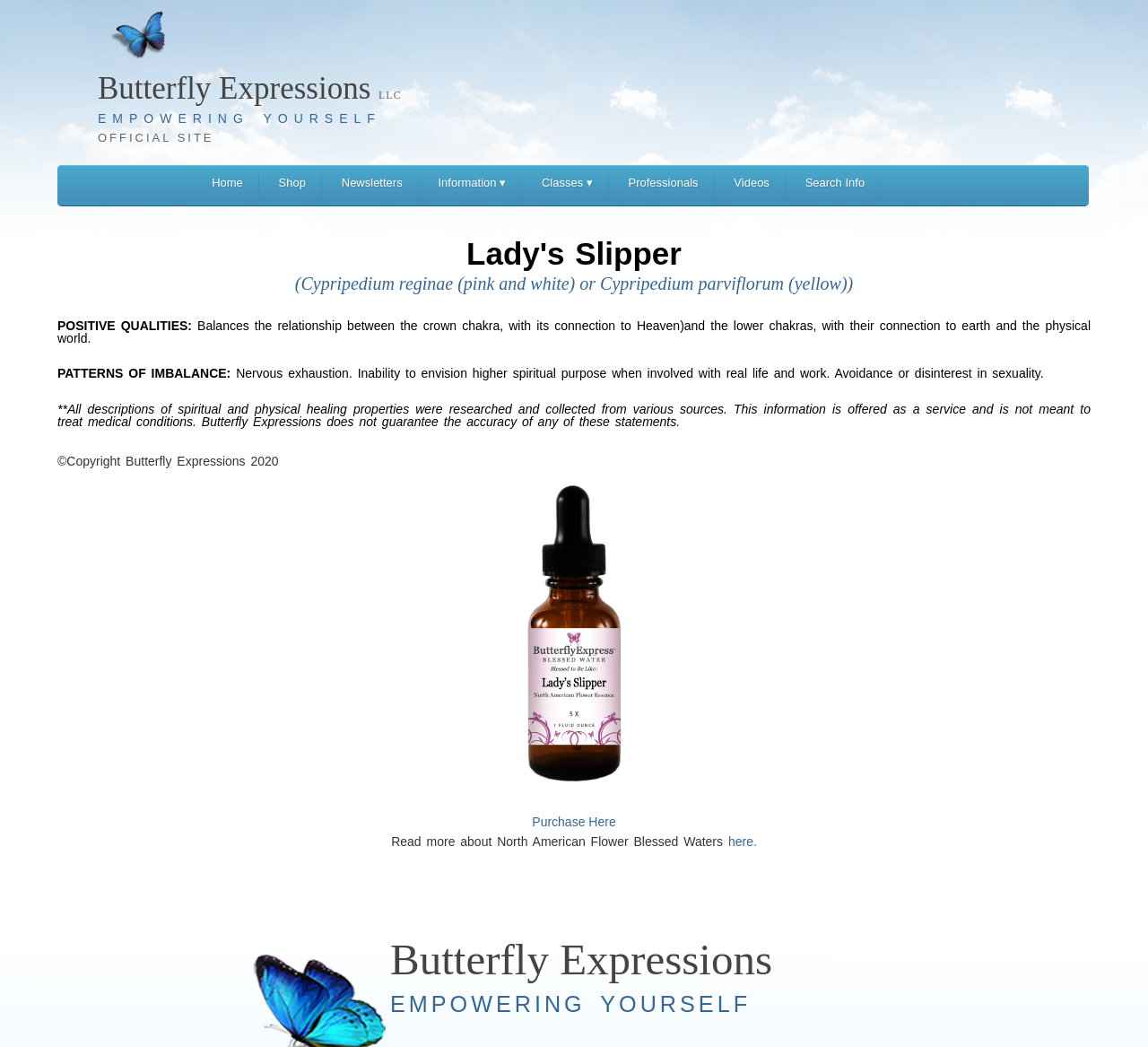Determine the bounding box coordinates of the area to click in order to meet this instruction: "Click here to read more about North American Flower Blessed Waters".

[0.634, 0.797, 0.659, 0.811]